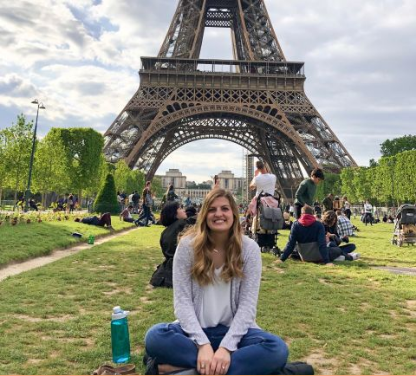What is the structure behind the woman?
Kindly give a detailed and elaborate answer to the question.

In the image, we can see a large iconic structure towering overhead behind the woman. This structure is recognizable as the Eiffel Tower, a famous landmark in Paris, due to its distinctive iron lattice design.